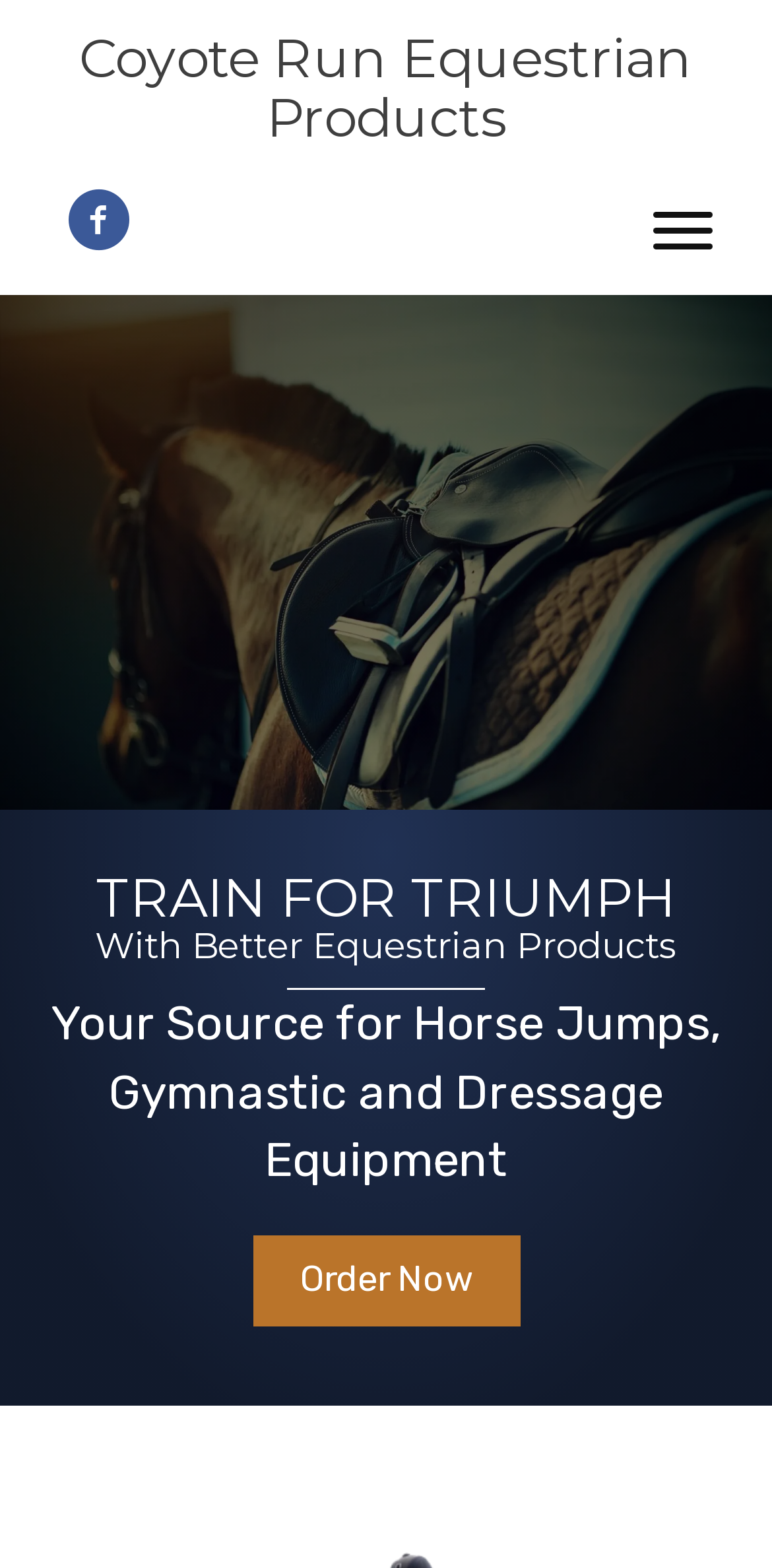Identify and provide the text of the main header on the webpage.

A Trusted Name
in Horse Riding Equipment